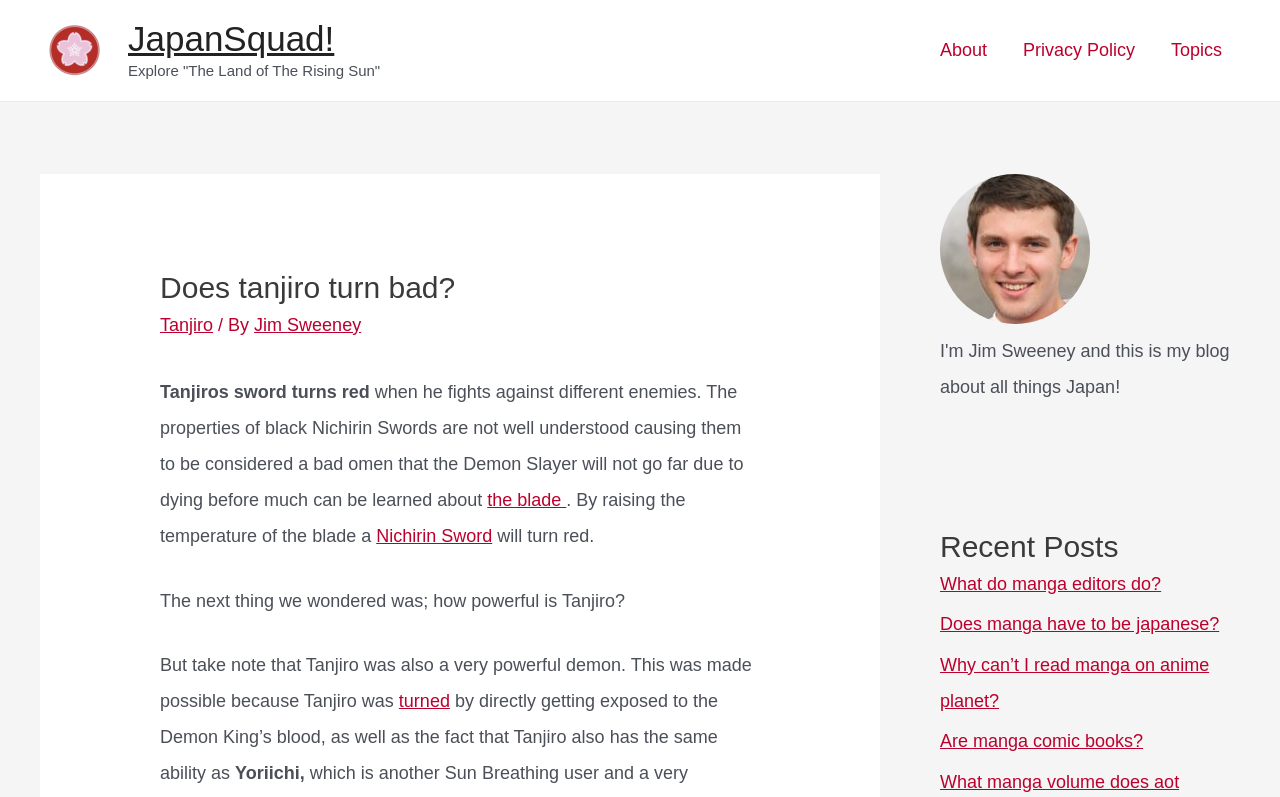Give a one-word or phrase response to the following question: What is the name of the Demon King mentioned in the article?

Not mentioned